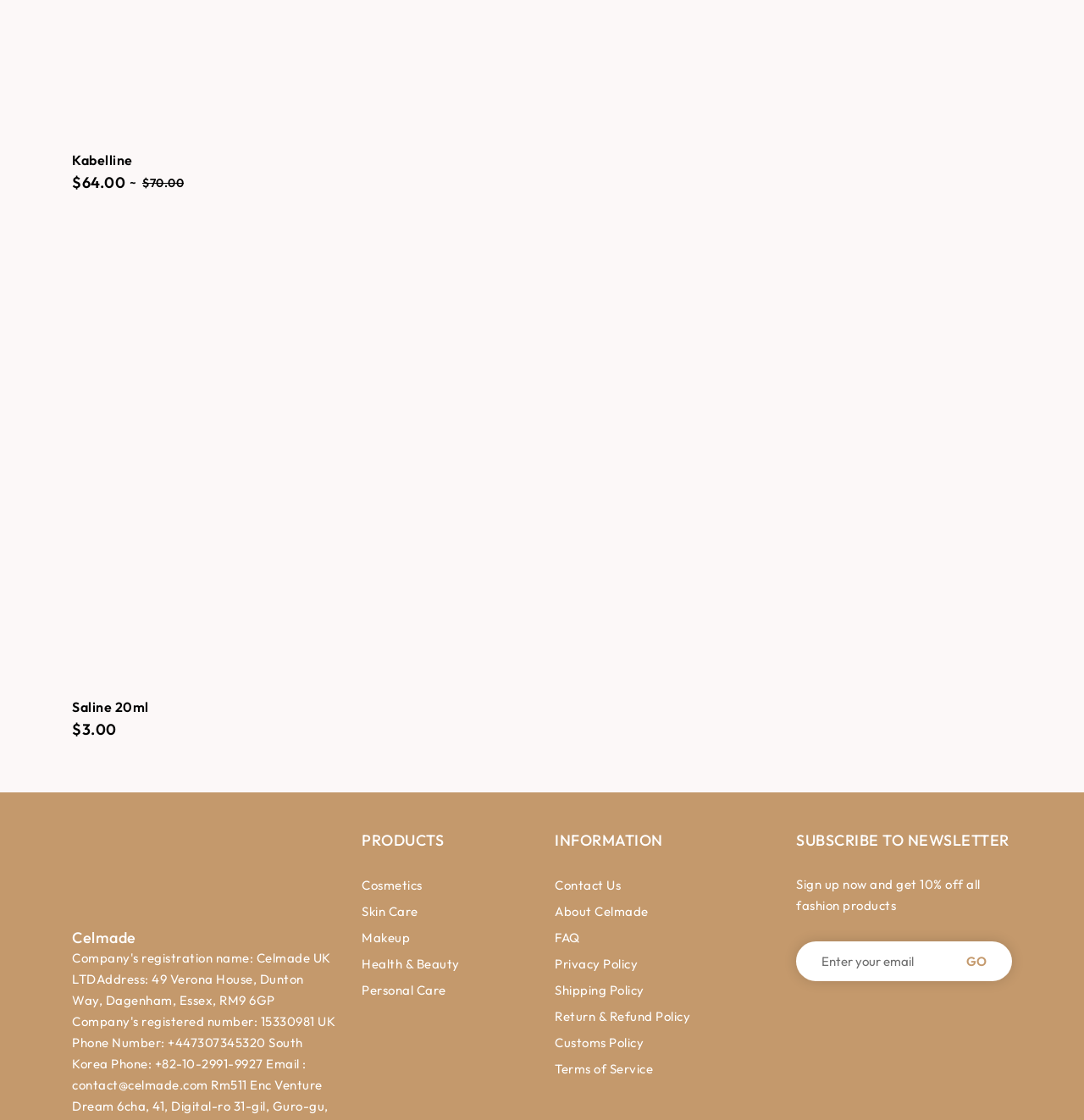Could you determine the bounding box coordinates of the clickable element to complete the instruction: "Contact Us"? Provide the coordinates as four float numbers between 0 and 1, i.e., [left, top, right, bottom].

[0.512, 0.783, 0.573, 0.797]